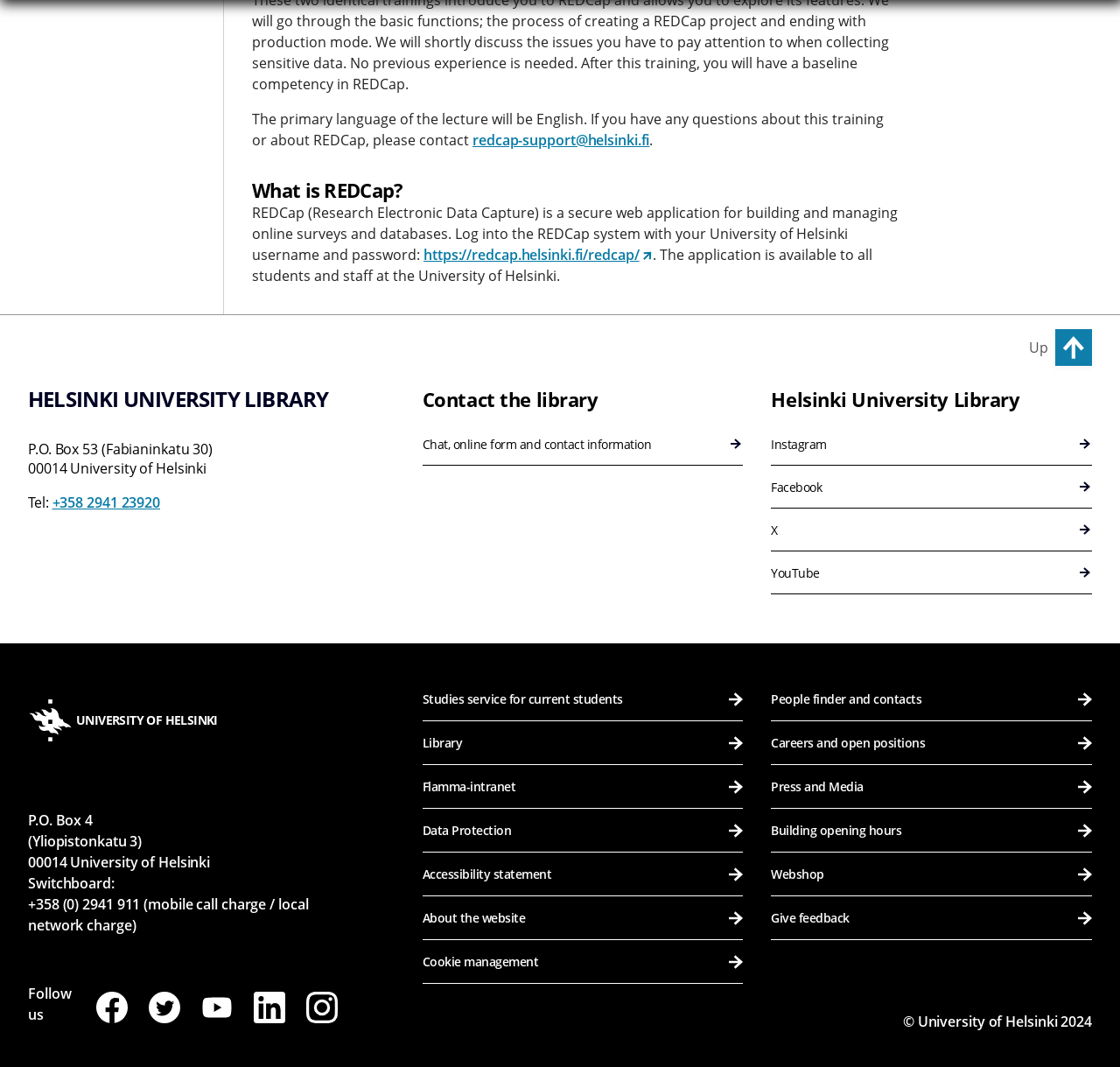What is the primary language of the lecture?
Look at the image and answer with only one word or phrase.

English